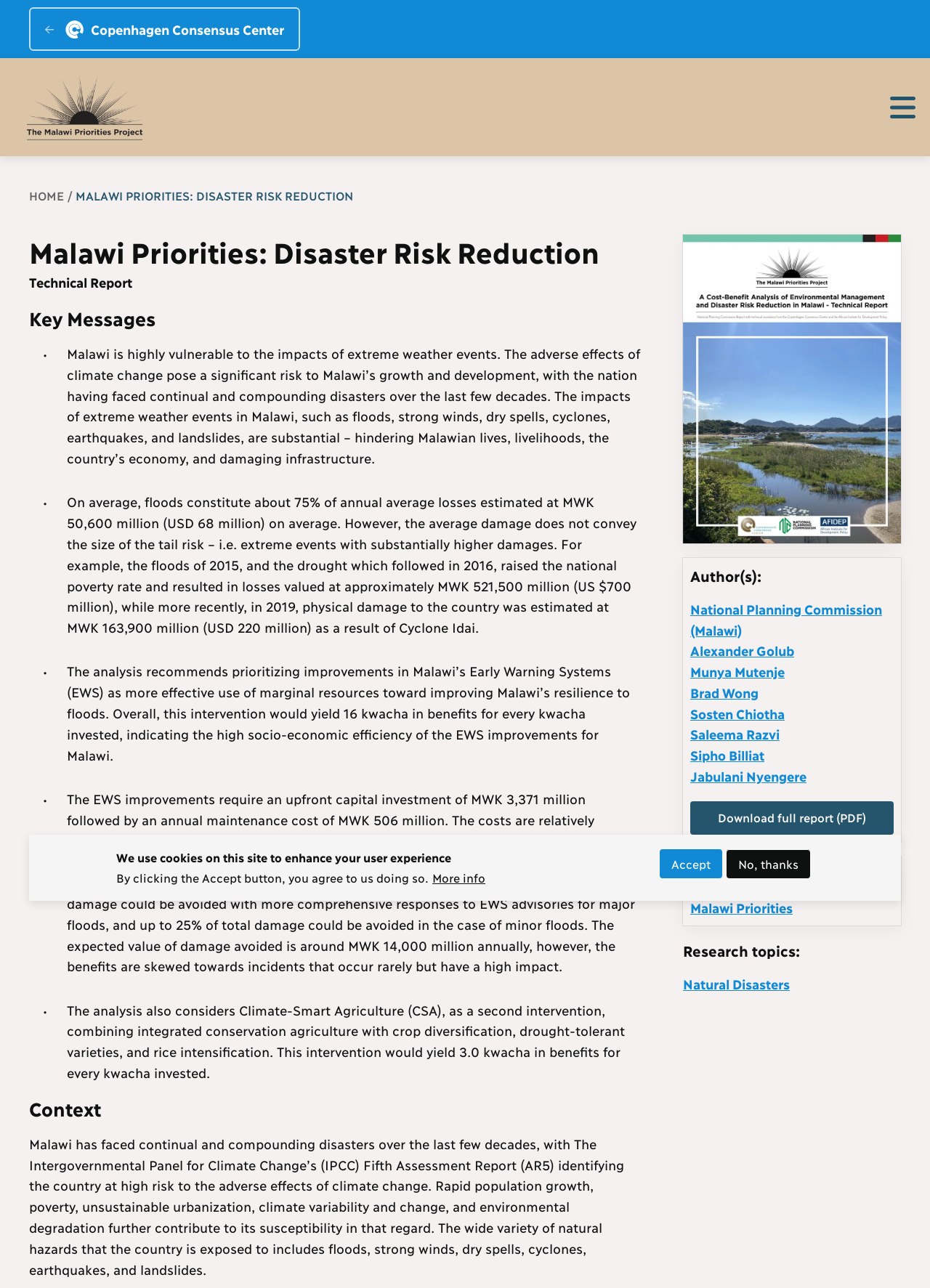What is the estimated annual damage from floods in Malawi?
Provide an in-depth and detailed explanation in response to the question.

According to the webpage, the average annual losses from floods in Malawi are estimated at MWK 50,600 million (USD 68 million), as mentioned in the text 'On average, floods constitute about 75% of annual average losses estimated at MWK 50,600 million (USD 68 million) on average.'